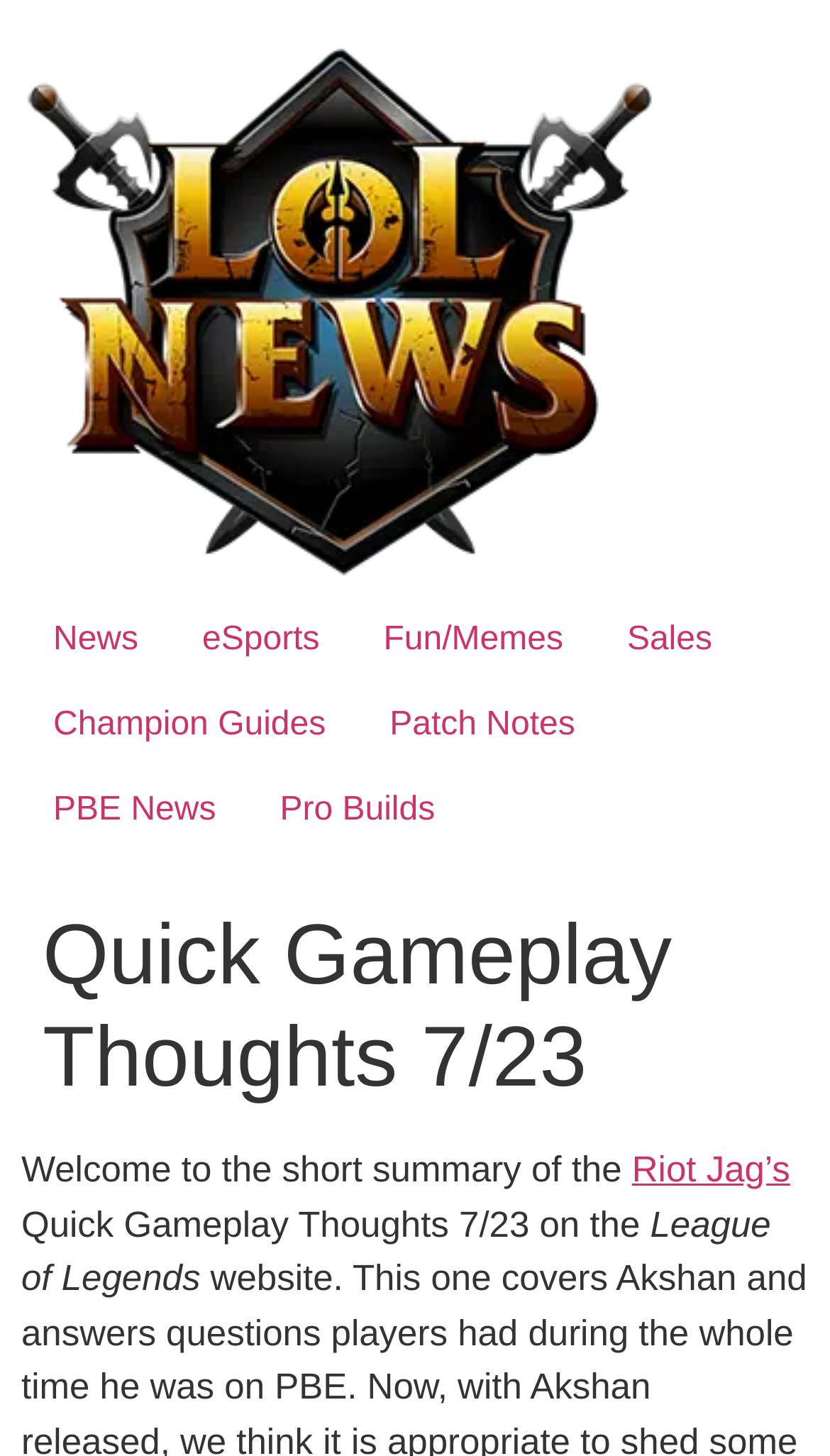Determine the bounding box coordinates of the UI element described by: "Patch Notes".

[0.431, 0.469, 0.731, 0.528]